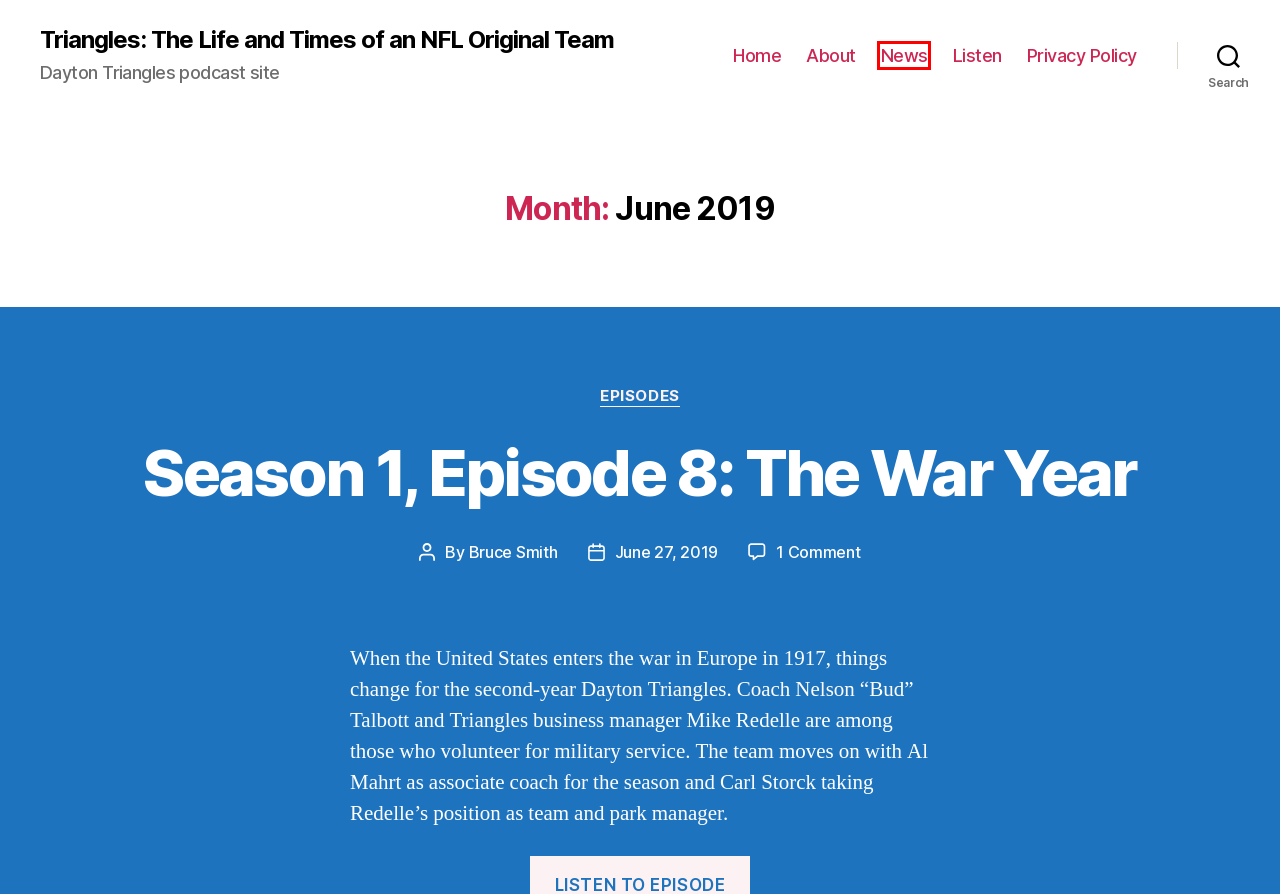You’re provided with a screenshot of a webpage that has a red bounding box around an element. Choose the best matching webpage description for the new page after clicking the element in the red box. The options are:
A. Listen – Triangles: The Life and Times of an NFL Original Team
B. Season 1, Episode 8: The War Year – Triangles: The Life and Times of an NFL Original Team
C. Season 1, Episode 7: Year of the Triangle – Triangles: The Life and Times of an NFL Original Team
D. Episodes – Triangles: The Life and Times of an NFL Original Team
E. About – Triangles: The Life and Times of an NFL Original Team
F. News – Triangles: The Life and Times of an NFL Original Team
G. Bruce Smith – Triangles: The Life and Times of an NFL Original Team
H. Triangles: The Life and Times of an NFL Original Team – Dayton Triangles podcast site

F